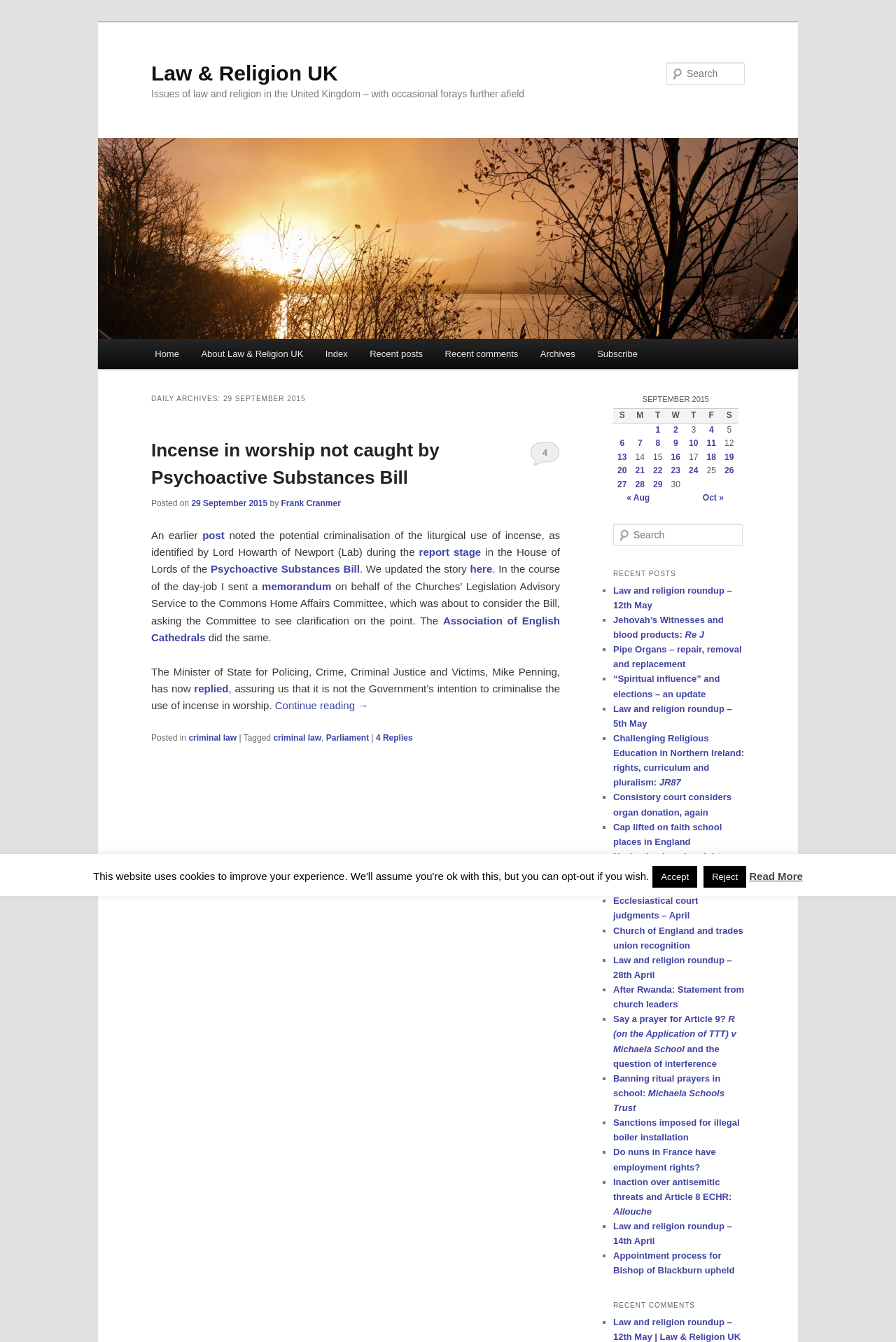Please identify the coordinates of the bounding box that should be clicked to fulfill this instruction: "Read the post about incense in worship".

[0.169, 0.318, 0.49, 0.364]